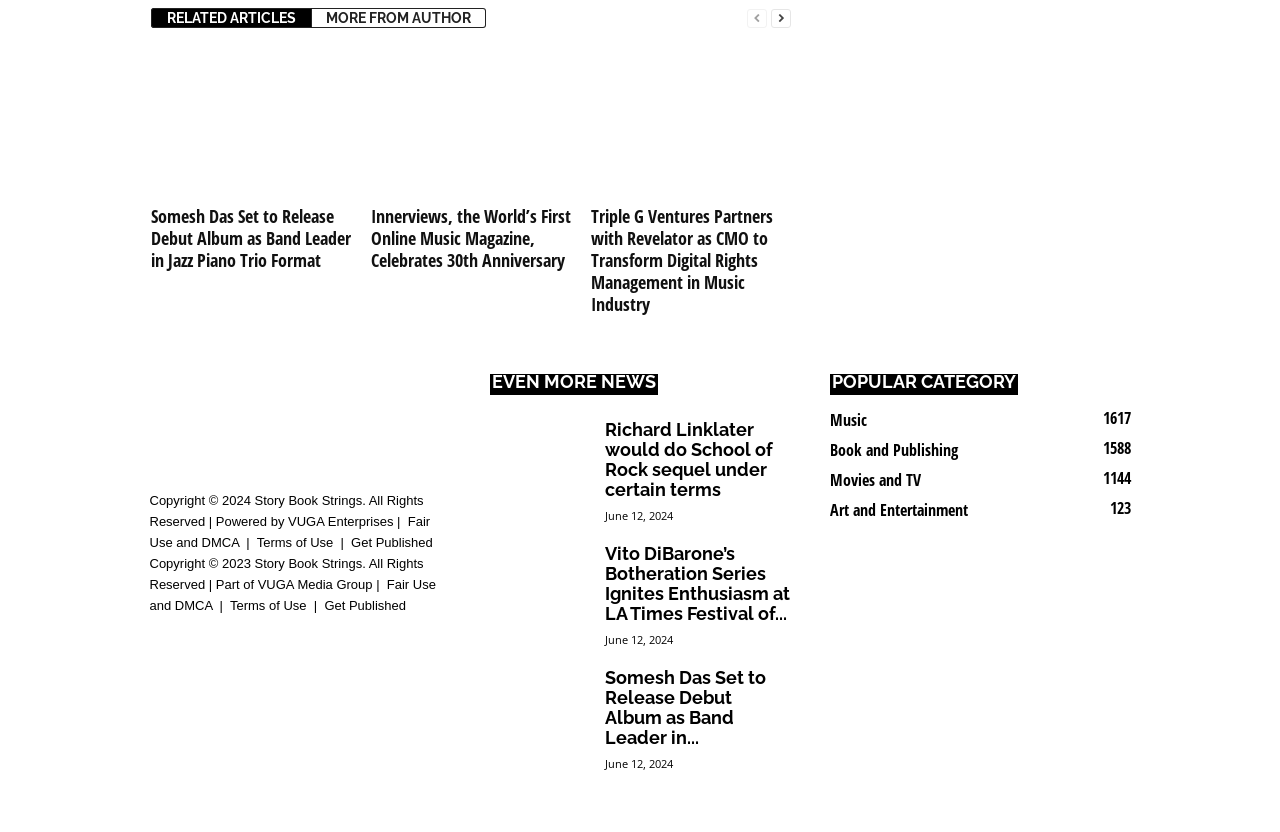Highlight the bounding box coordinates of the element you need to click to perform the following instruction: "View the article 'Somesh Das Set to Release Debut Album as Band Leader in Jazz Piano Trio Format'."

[0.118, 0.059, 0.274, 0.239]